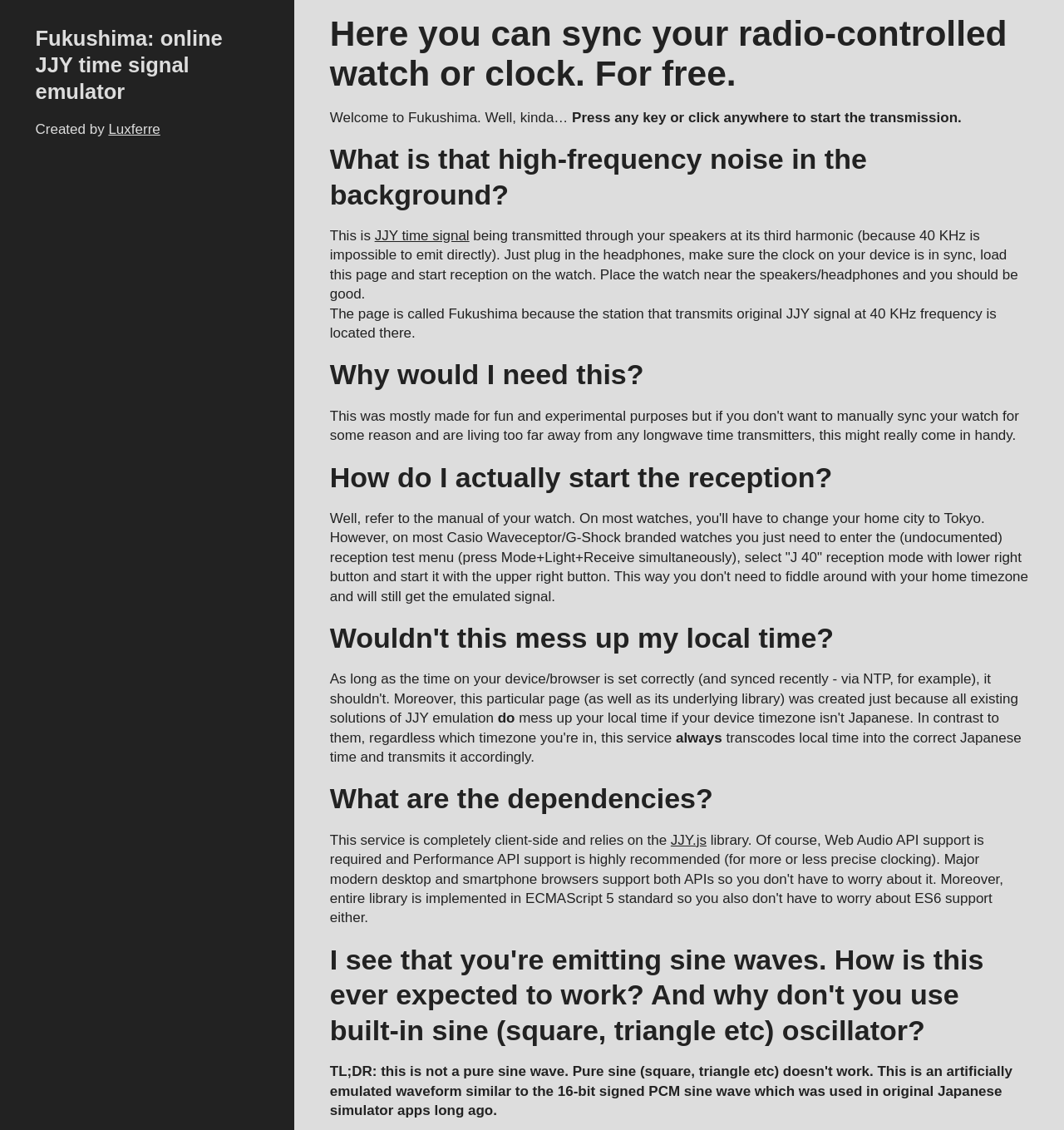Given the element description: "JJY.js", predict the bounding box coordinates of this UI element. The coordinates must be four float numbers between 0 and 1, given as [left, top, right, bottom].

[0.63, 0.736, 0.664, 0.75]